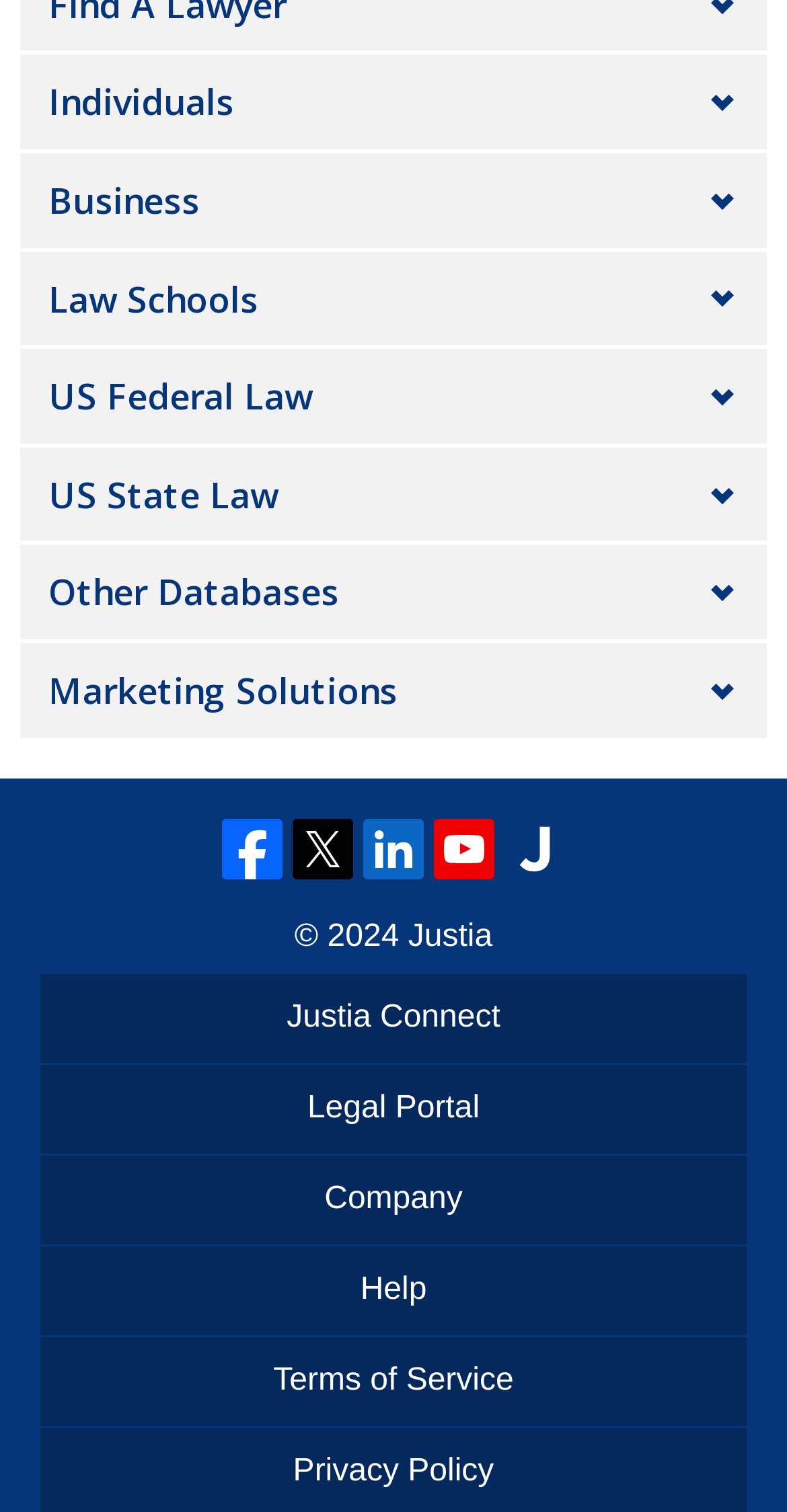From the webpage screenshot, predict the bounding box coordinates (top-left x, top-left y, bottom-right x, bottom-right y) for the UI element described here: Help

[0.051, 0.824, 0.949, 0.883]